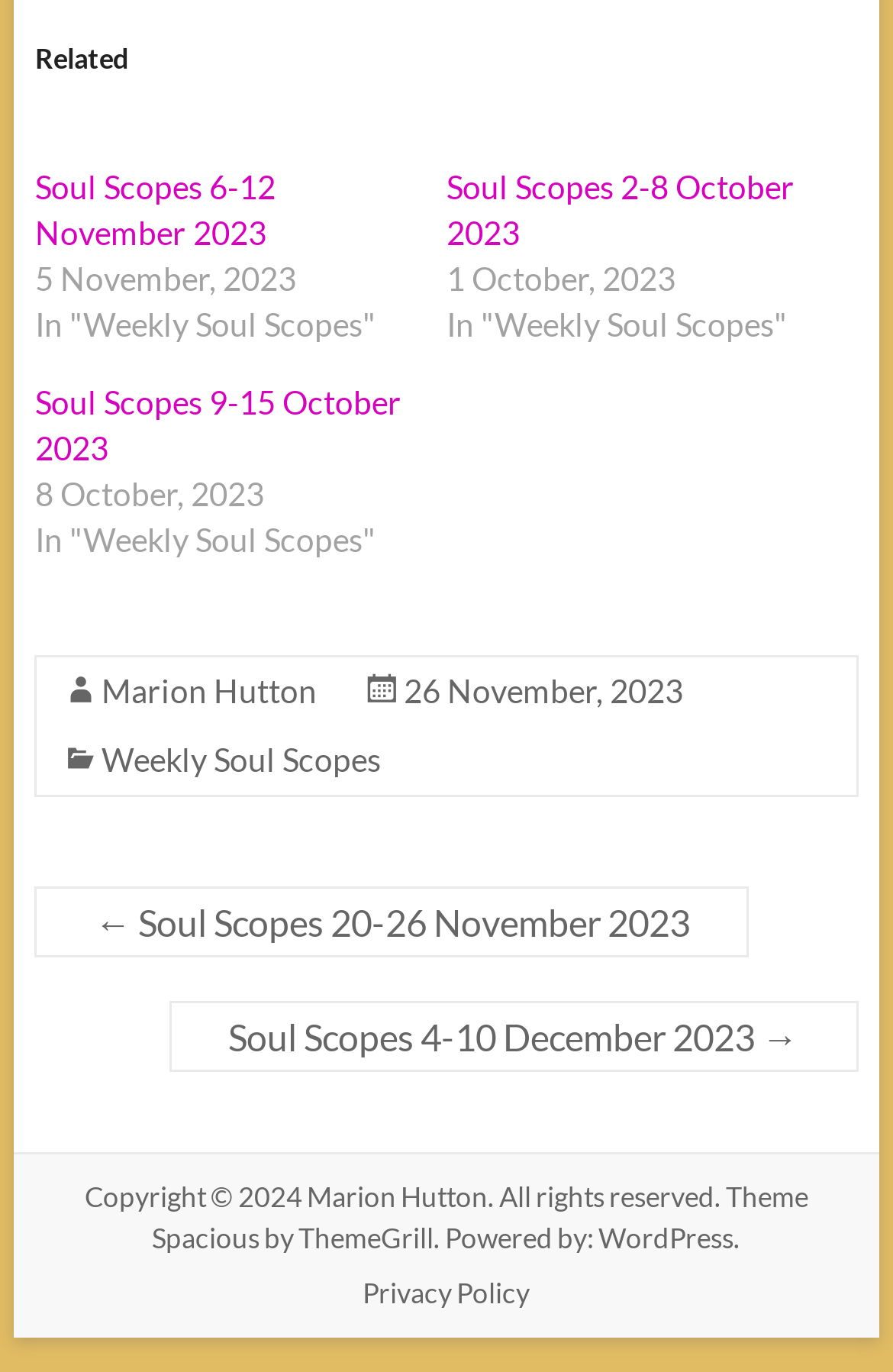Identify the bounding box of the HTML element described here: "Spacious". Provide the coordinates as four float numbers between 0 and 1: [left, top, right, bottom].

[0.17, 0.89, 0.291, 0.915]